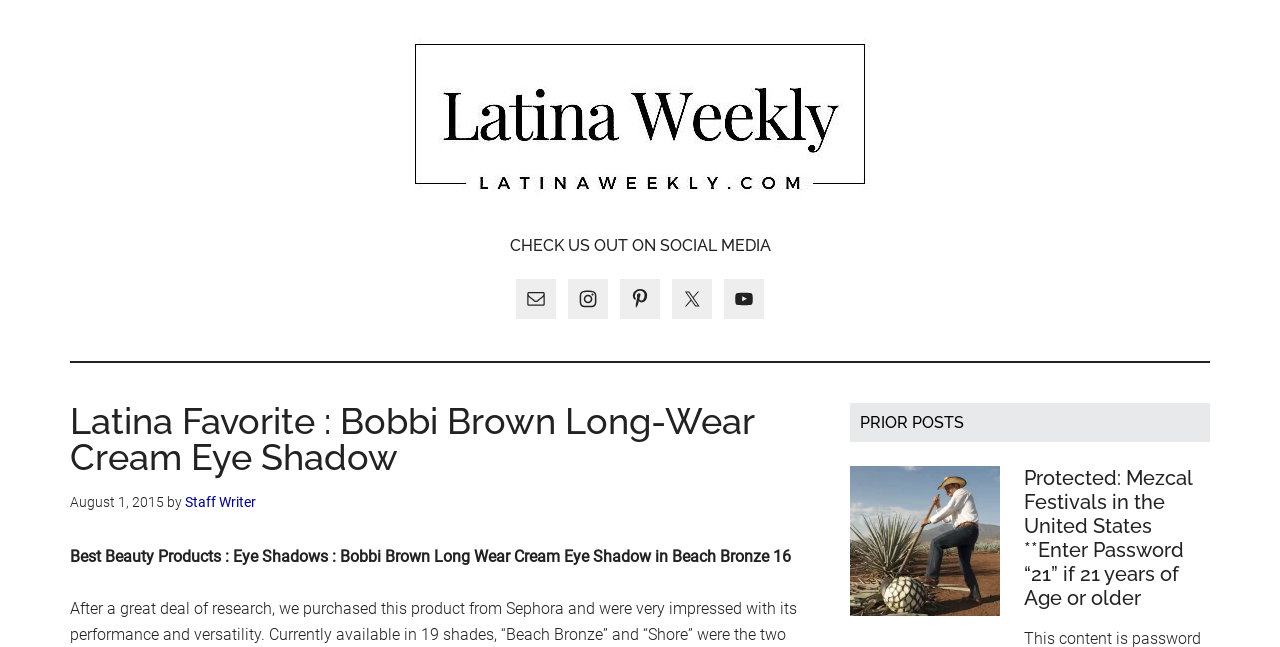Give a one-word or short phrase answer to this question: 
What is the name of the eye shadow product?

Beach Bronze 16